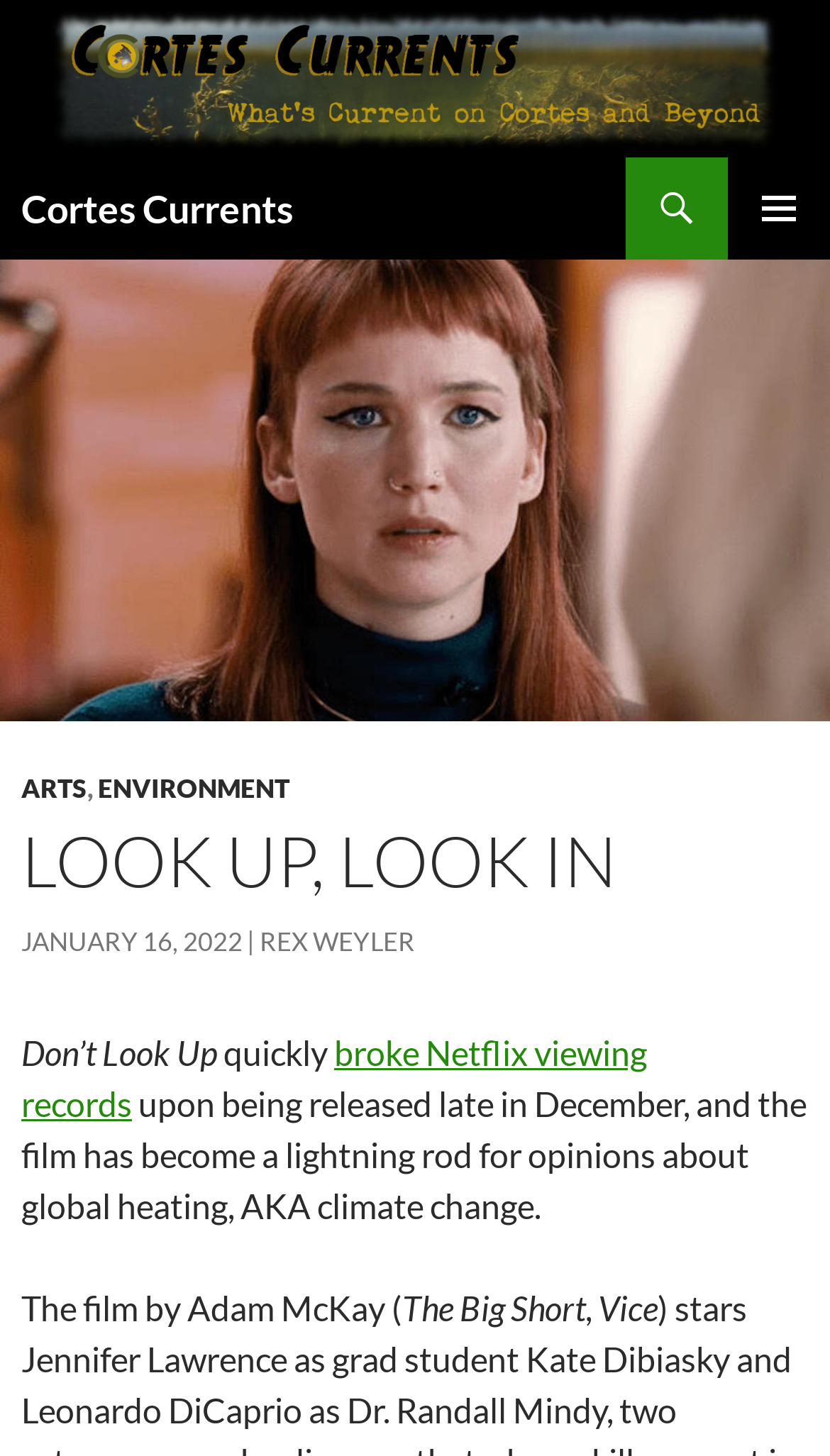Using the provided description News, find the bounding box coordinates for the UI element. Provide the coordinates in (top-left x, top-left y, bottom-right x, bottom-right y) format, ensuring all values are between 0 and 1.

None